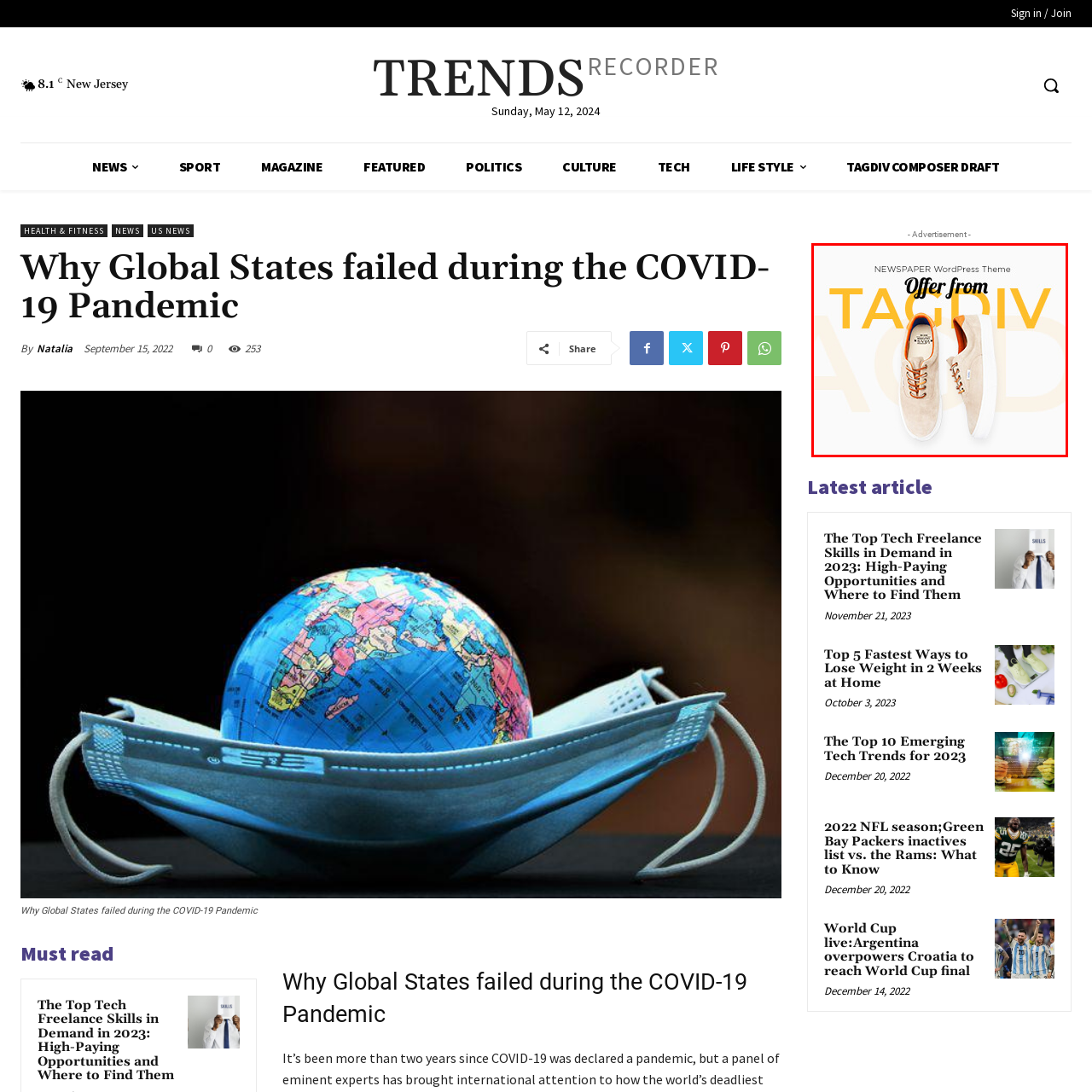What is the purpose of the text overlay?
Observe the image part marked by the red bounding box and give a detailed answer to the question.

The text overlay reads 'NEWSPAPER WordPress Theme' and 'Offer from TAGDIV', suggesting that the image is being used to promote or advertise a digital product associated with the TAGDIV brand.